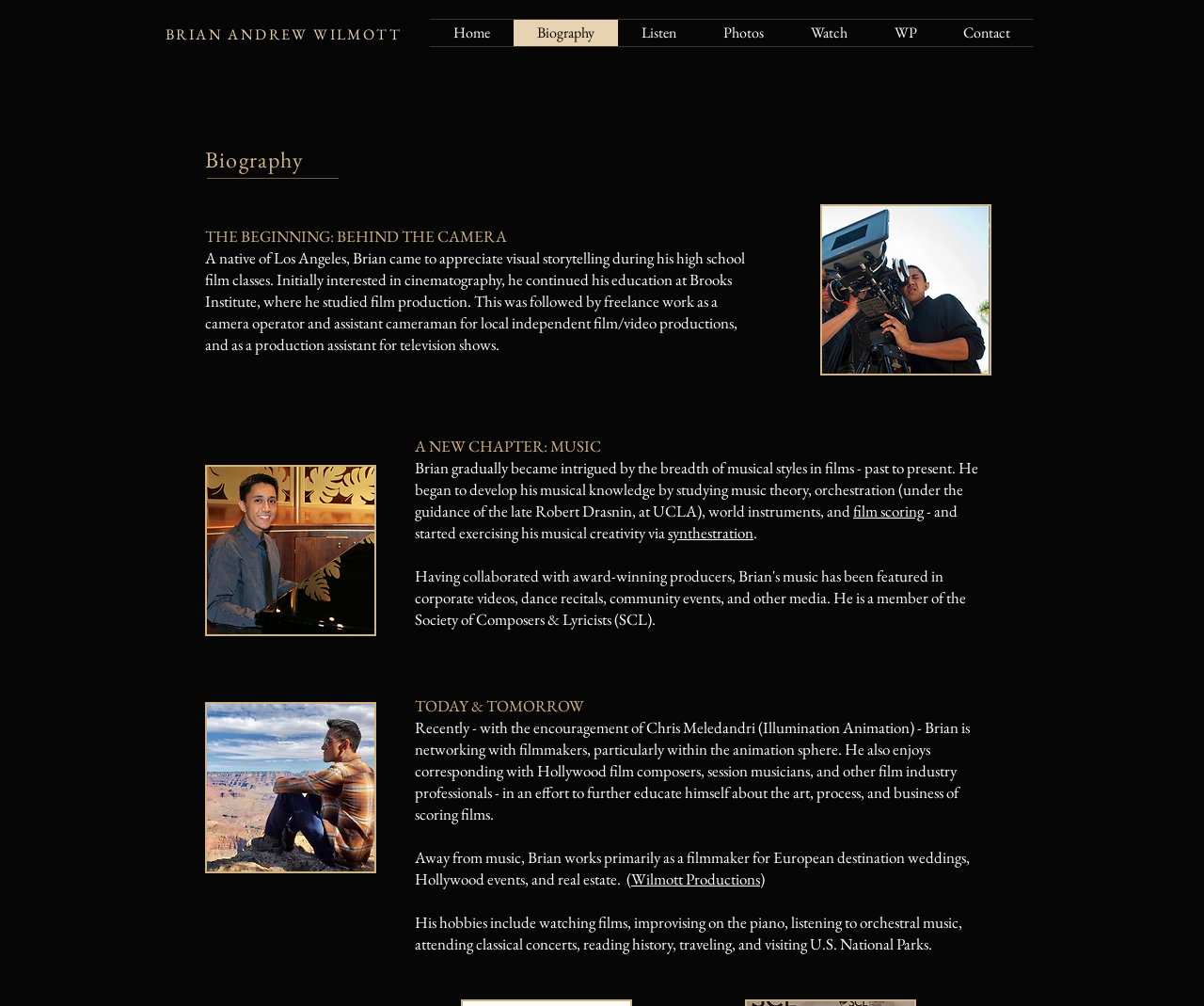Please identify the bounding box coordinates of where to click in order to follow the instruction: "Click on the 'synthestration' link".

[0.555, 0.52, 0.626, 0.54]